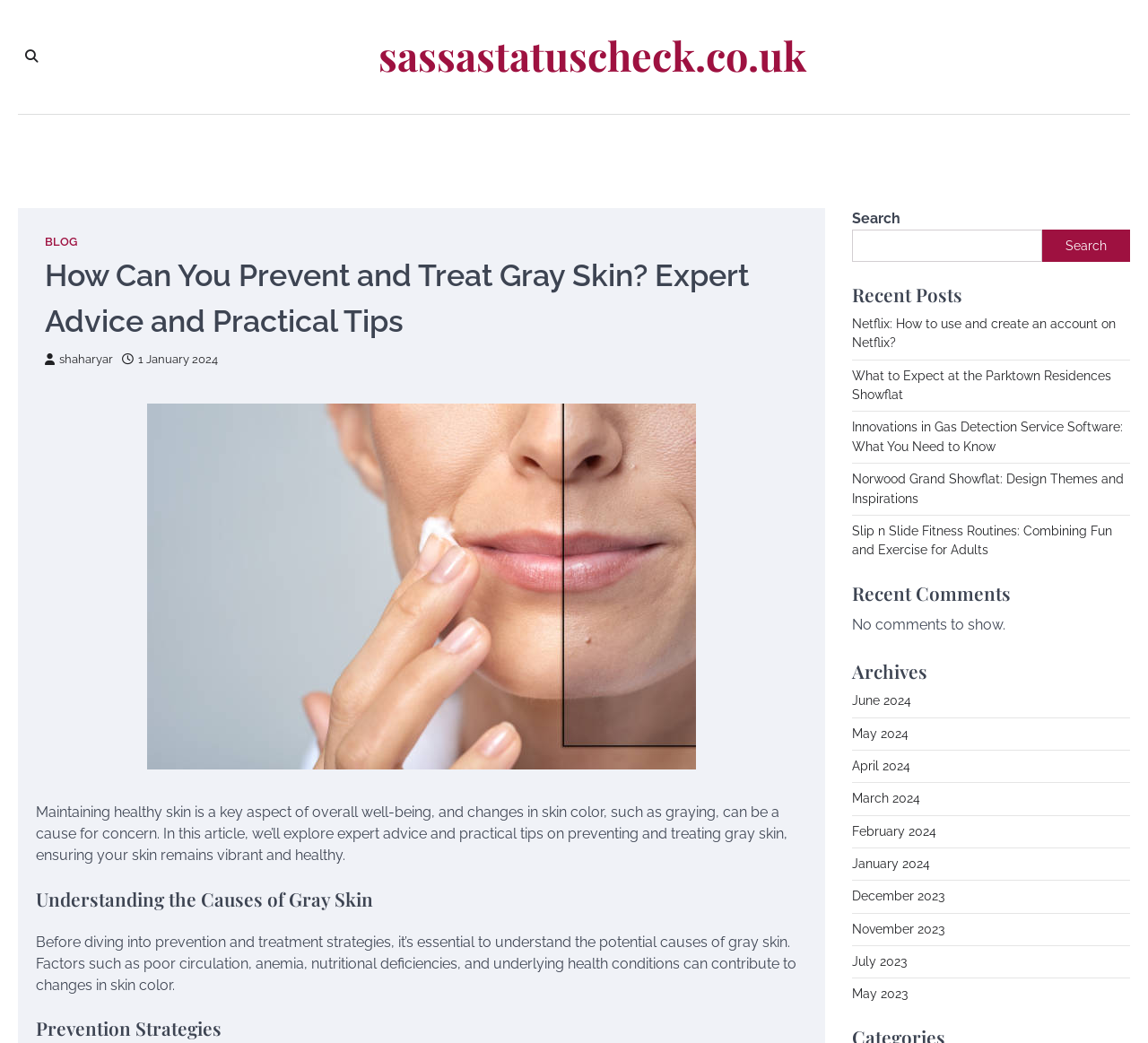Please specify the bounding box coordinates of the element that should be clicked to execute the given instruction: 'Check the archives for June 2024'. Ensure the coordinates are four float numbers between 0 and 1, expressed as [left, top, right, bottom].

[0.742, 0.665, 0.794, 0.679]